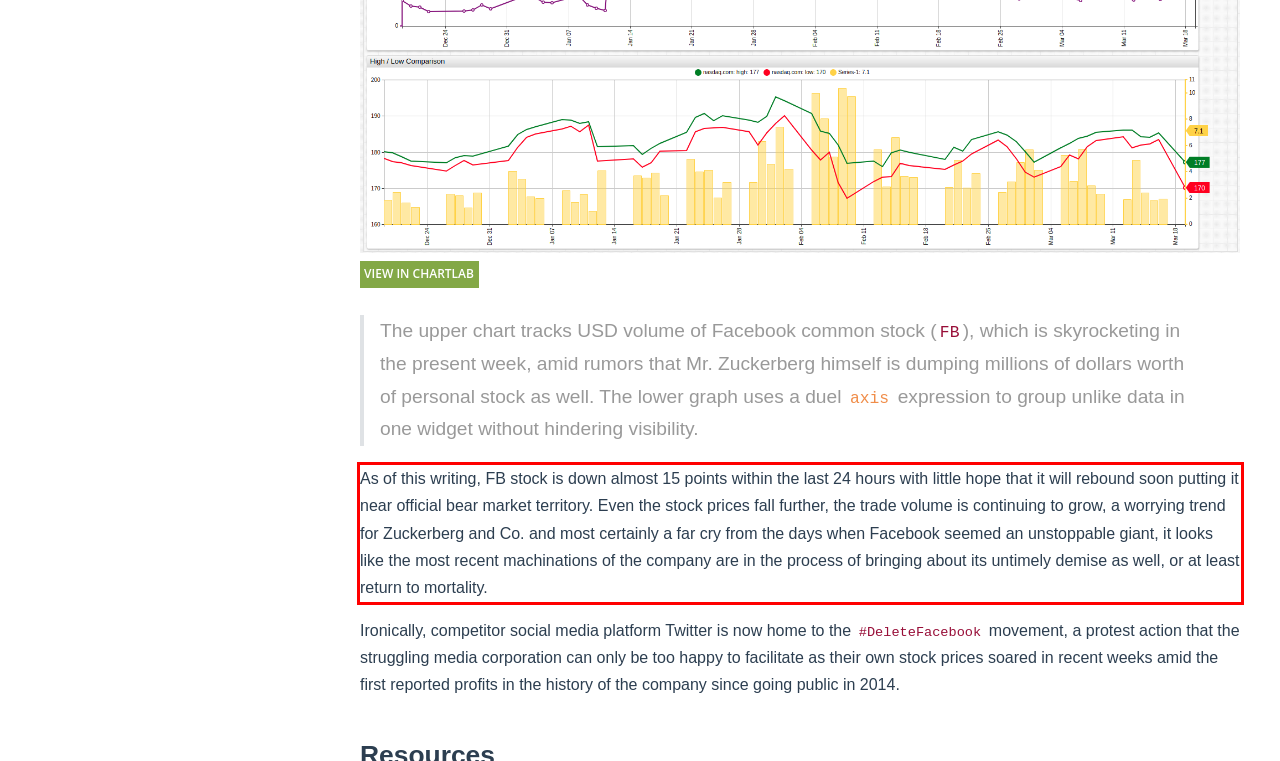Inspect the webpage screenshot that has a red bounding box and use OCR technology to read and display the text inside the red bounding box.

As of this writing, FB stock is down almost 15 points within the last 24 hours with little hope that it will rebound soon putting it near official bear market territory. Even the stock prices fall further, the trade volume is continuing to grow, a worrying trend for Zuckerberg and Co. and most certainly a far cry from the days when Facebook seemed an unstoppable giant, it looks like the most recent machinations of the company are in the process of bringing about its untimely demise as well, or at least return to mortality.